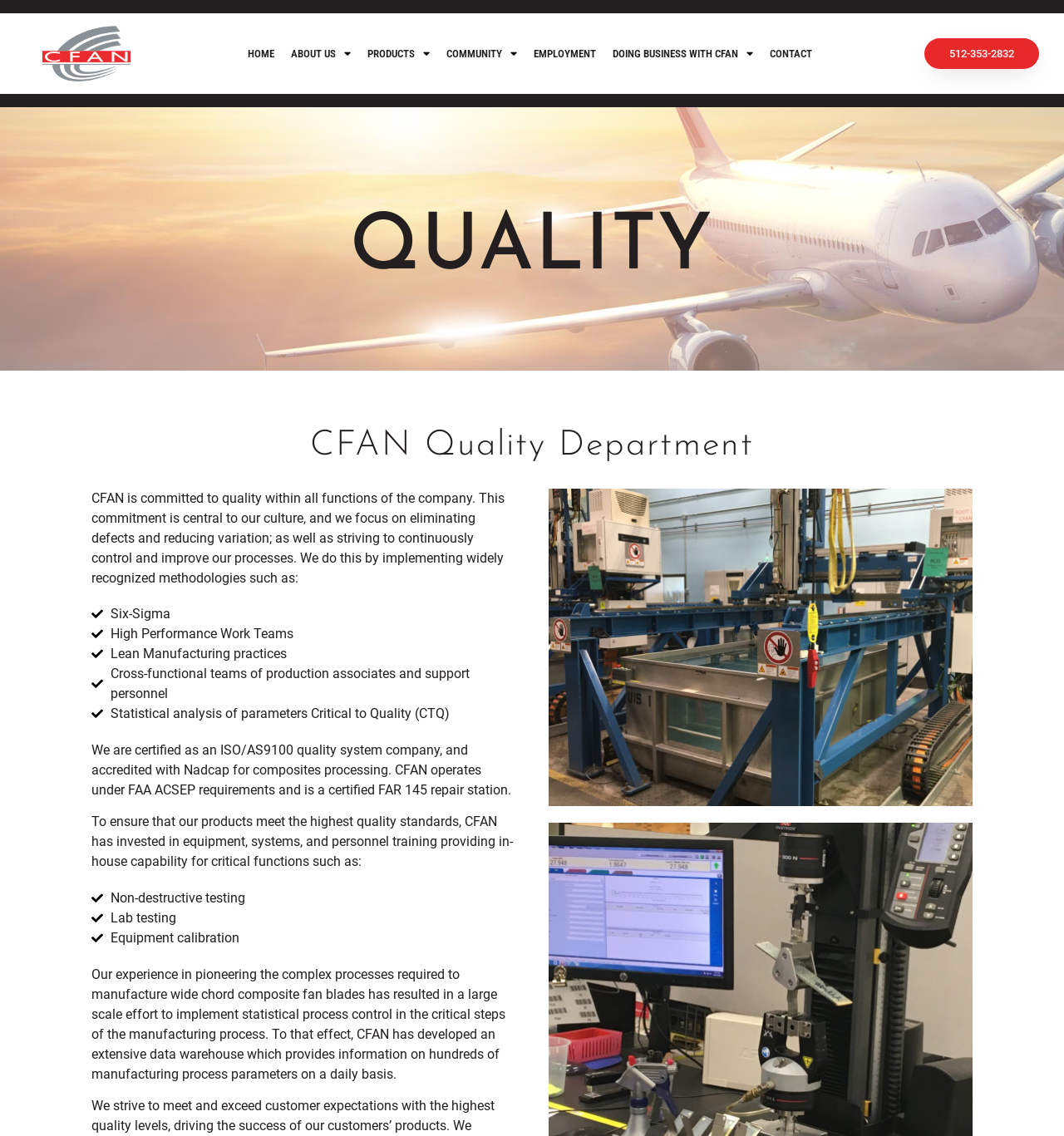What is the phone number of the company?
Using the image provided, answer with just one word or phrase.

512-353-2832